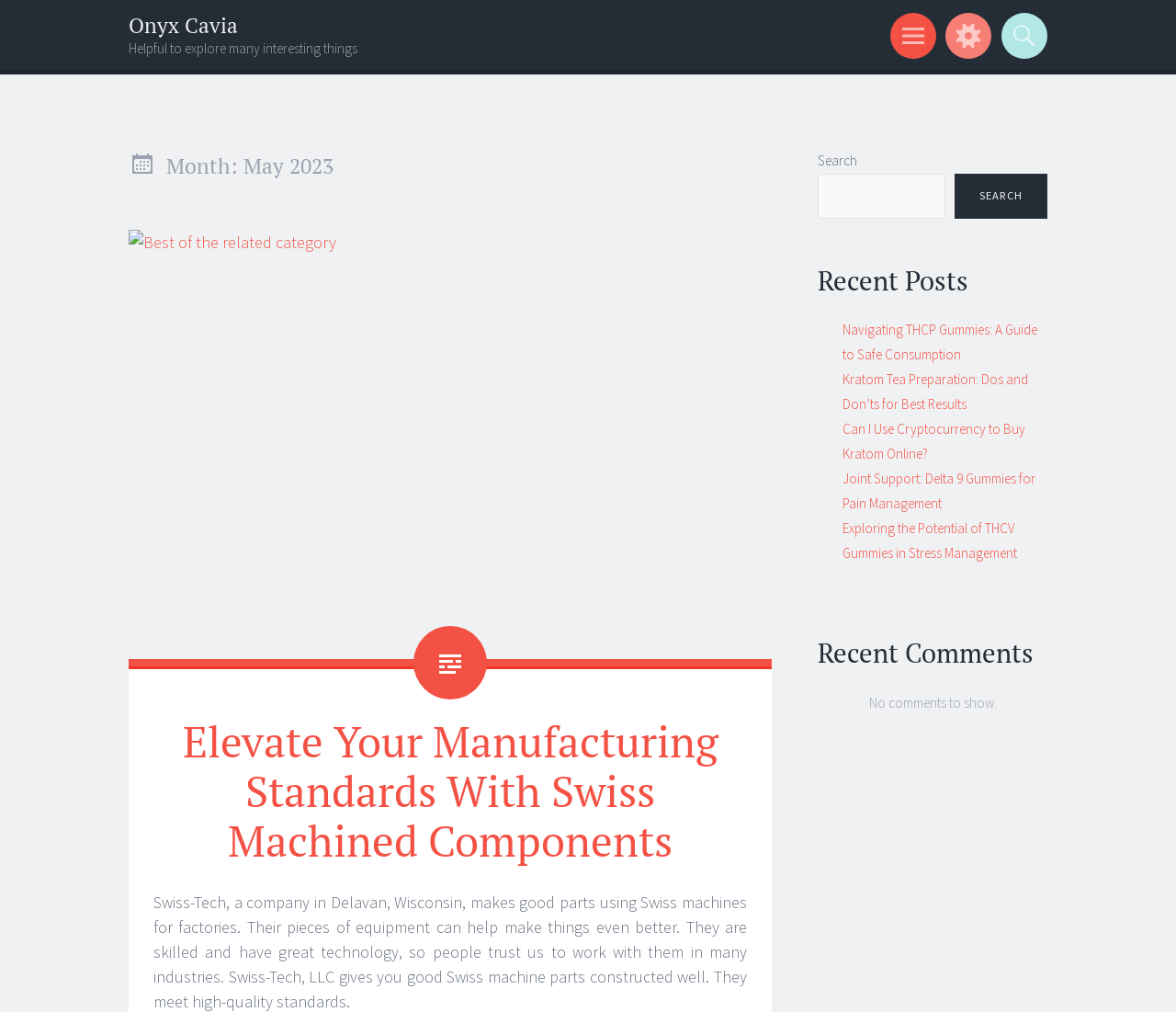What is the category of the post 'Elevate Your Manufacturing Standards With Swiss Machined Components'?
Please provide an in-depth and detailed response to the question.

I inferred this by looking at the heading 'Elevate Your Manufacturing Standards With Swiss Machined Components' and understanding that it is a post related to manufacturing.